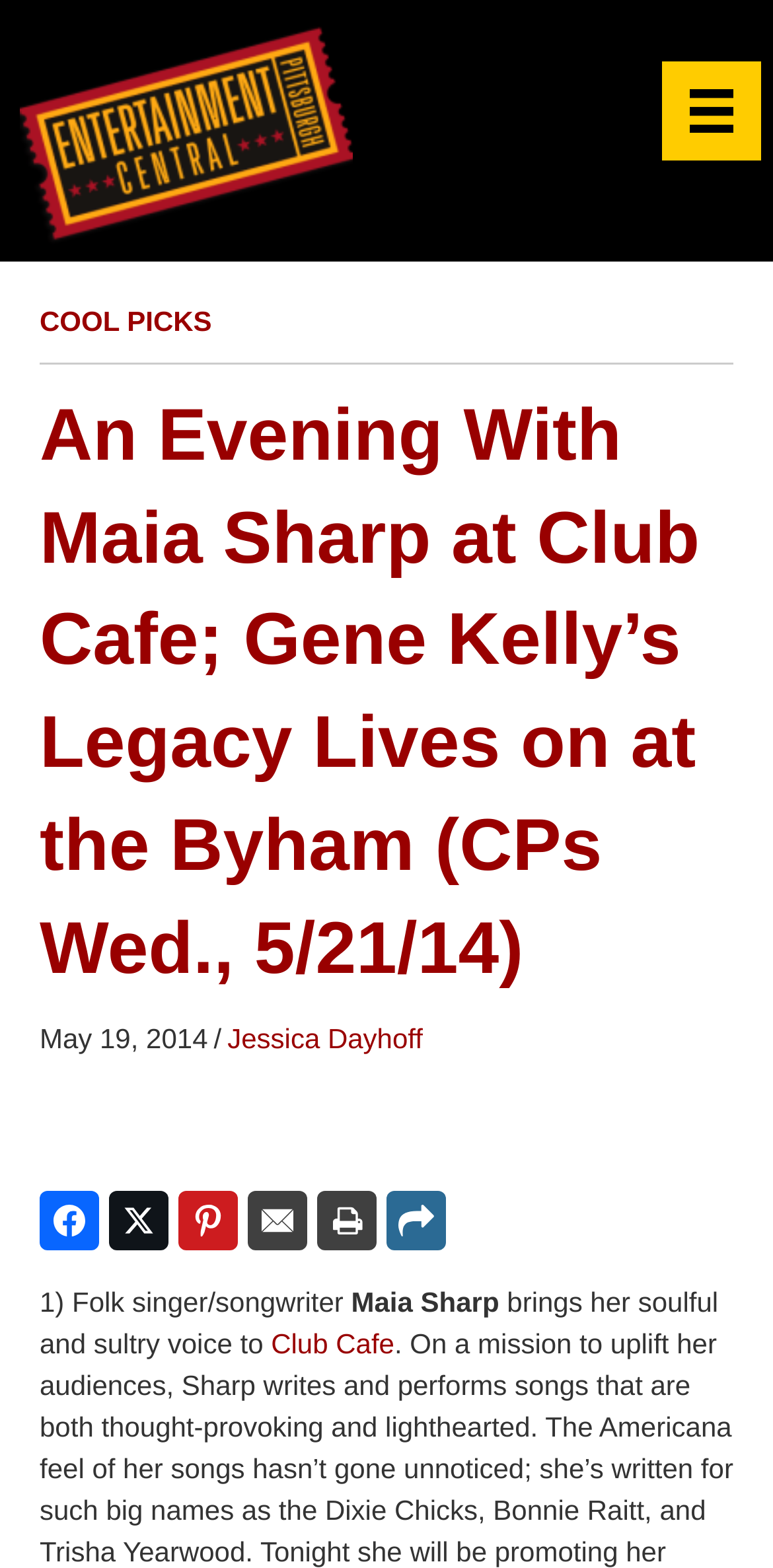Identify the bounding box coordinates for the UI element that matches this description: "title="Share on Facebook"".

[0.051, 0.76, 0.128, 0.798]